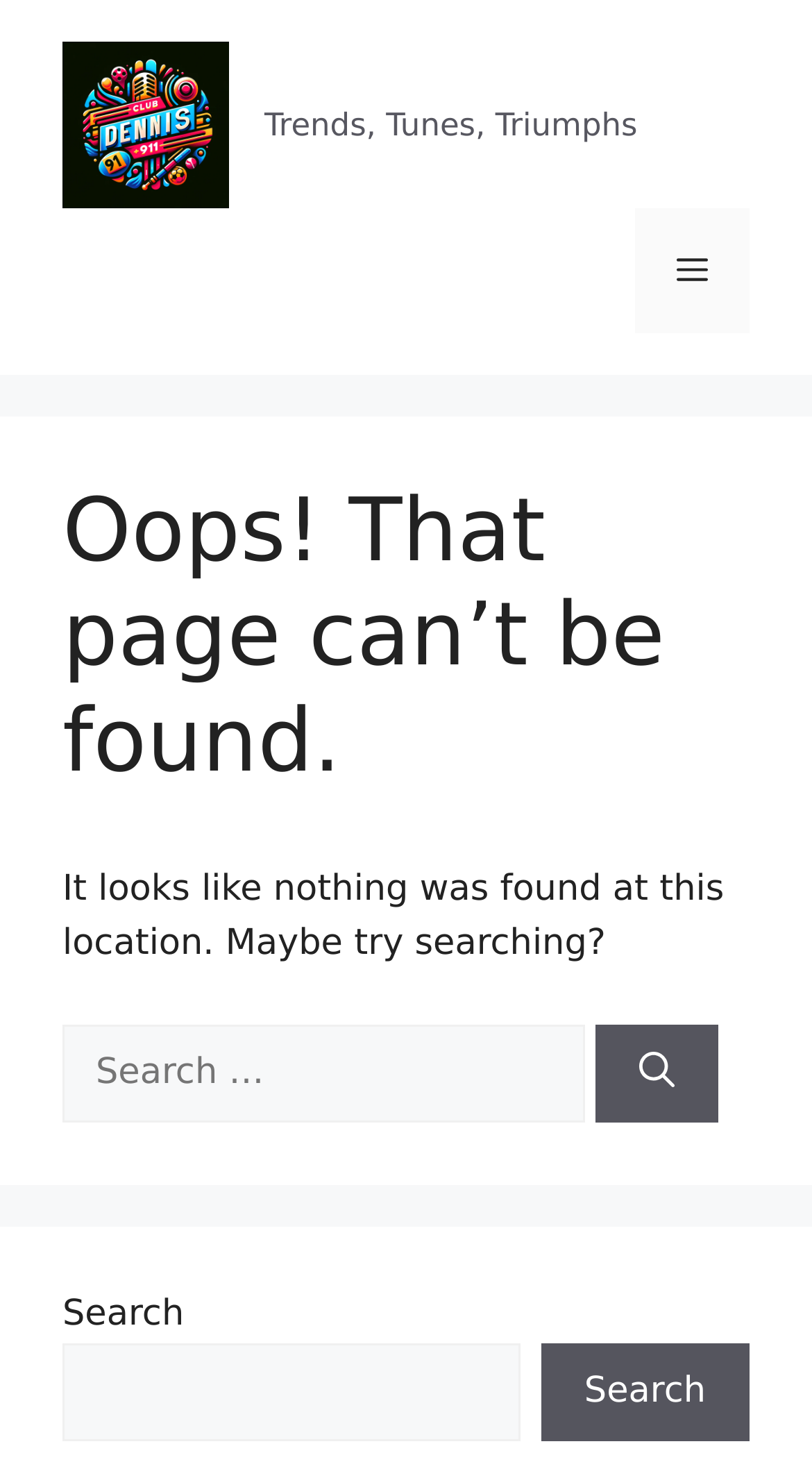Refer to the image and answer the question with as much detail as possible: What is the error message on the page?

The error message is displayed in a heading element on the page, and it says 'Oops! That page can’t be found.' This indicates that the user has navigated to a page that does not exist on the website.